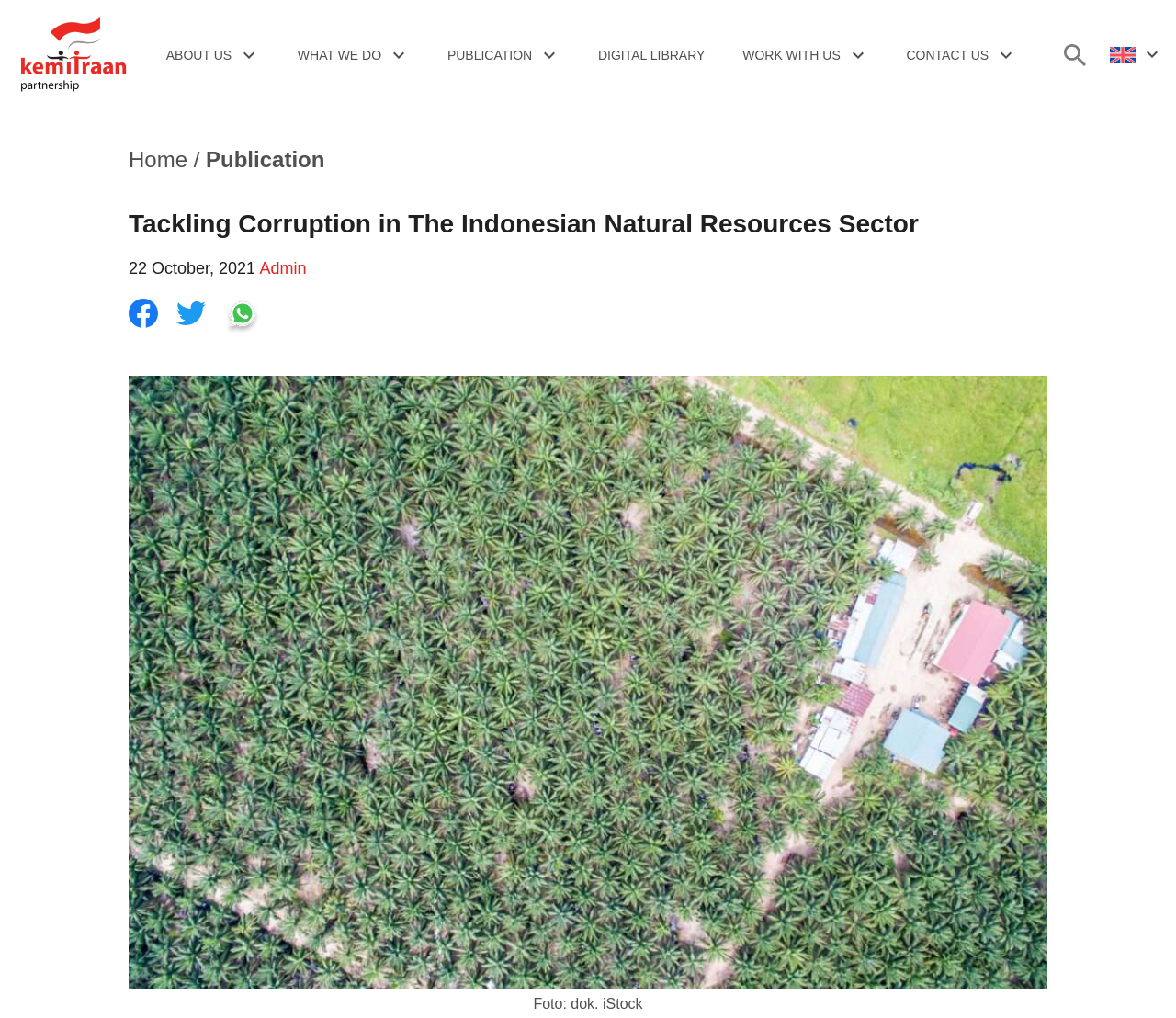Please find the bounding box coordinates for the clickable element needed to perform this instruction: "Read the publication".

[0.109, 0.206, 0.891, 0.235]